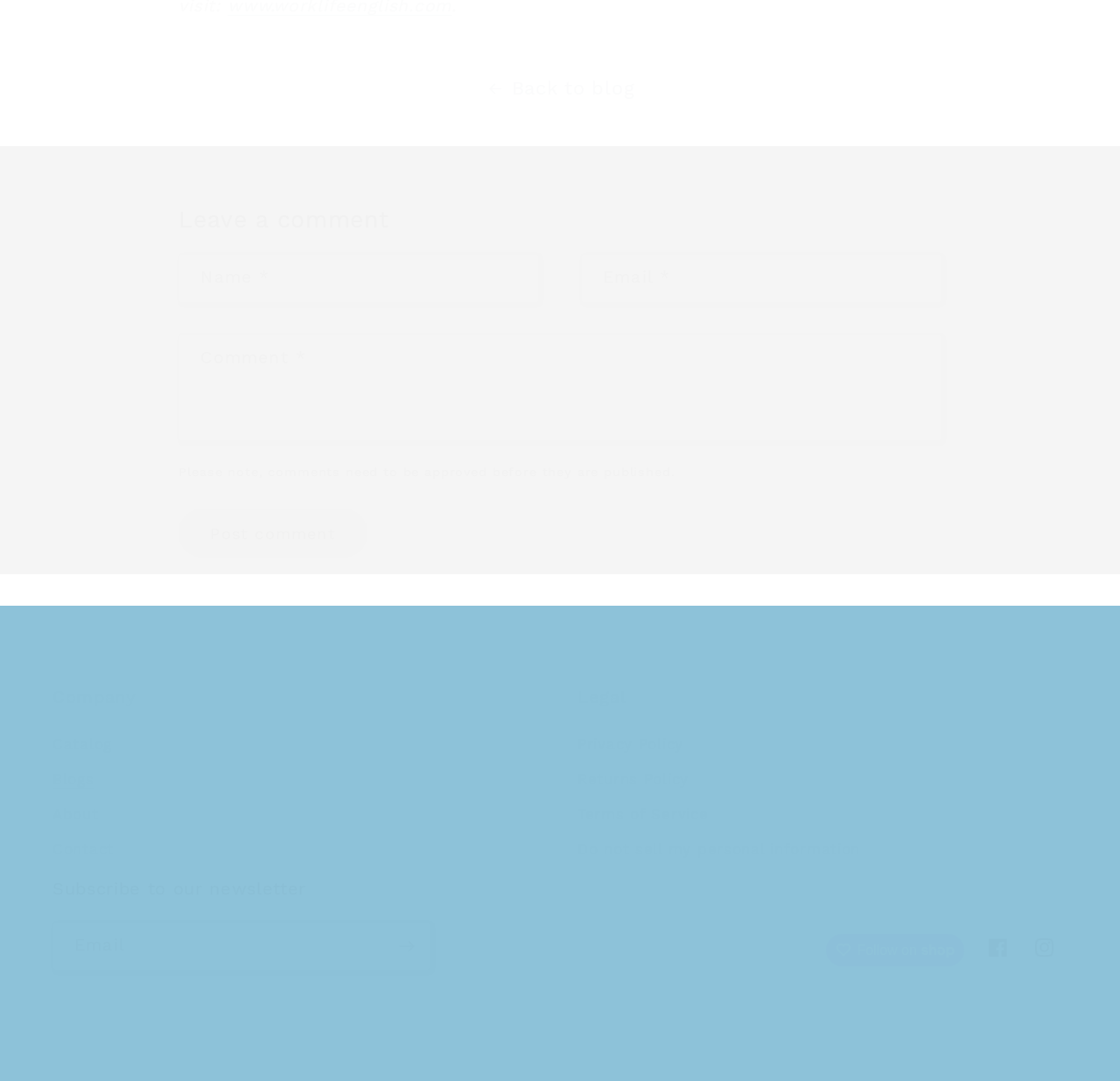Provide the bounding box coordinates of the area you need to click to execute the following instruction: "Buy book on Amazon".

None